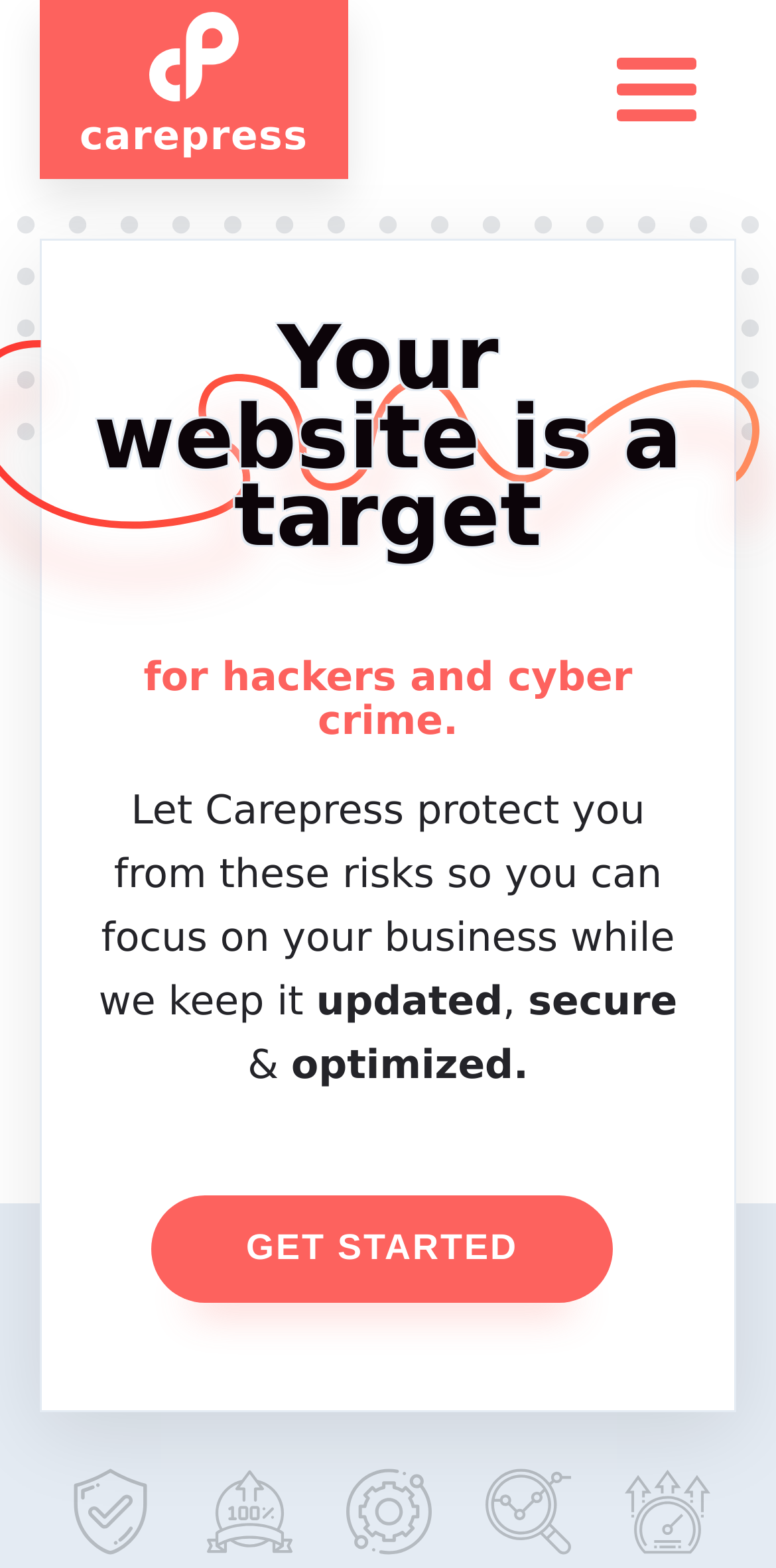Answer succinctly with a single word or phrase:
What are the three states of the website that CarePress maintains?

Updated, secure, optimized